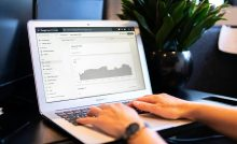Provide a comprehensive description of the image.

A person is engaged in digital marketing tasks on a laptop, surrounded by a modern workspace that emphasizes productivity. The screen displays analytical data, likely related to SEO or web performance metrics, showcasing a graph that tracks progress or trends. Soft lighting illuminates a potted plant in the background, adding a touch of greenery to the professional environment. This scene reflects the increasing reliance on digital marketing strategies, including the growing relevance of white label solutions, as businesses seek to optimize their outreach and engagement without extensive in-house resources. The image conveys a sense of innovation and the evolving landscape of online marketing.